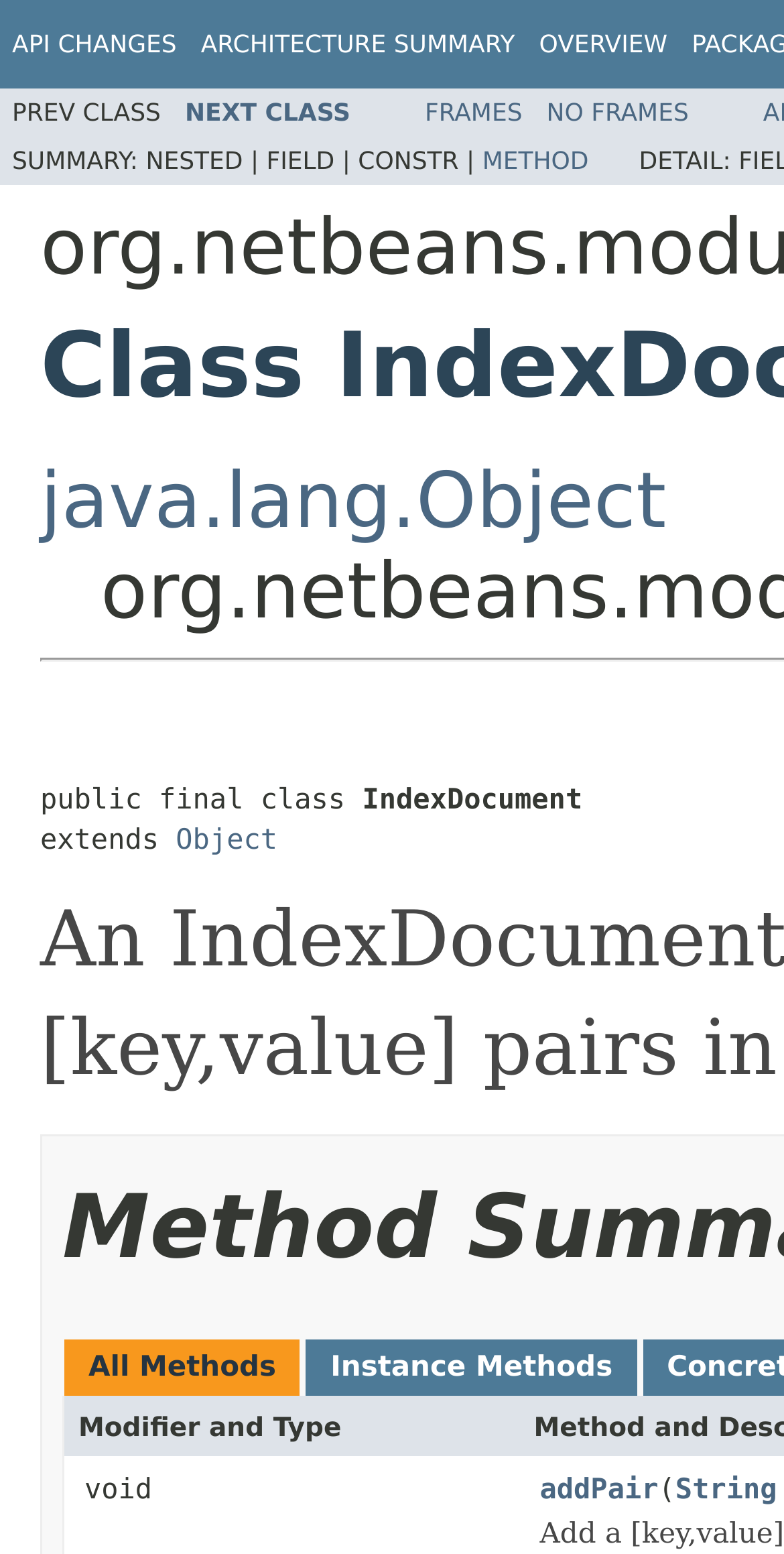What is the class that IndexDocument extends?
Using the image as a reference, answer with just one word or a short phrase.

Object